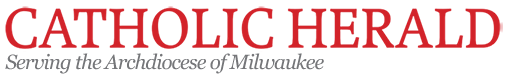Give a comprehensive caption for the image.

The image displays the logo of the "Catholic Herald," prominently featuring the publication's name in bold red letters. Beneath it, a subtitle reads "Serving the Archdiocese of Milwaukee" in a smaller, gray font. This logo embodies the Catholic Herald's identity and mission within the community, highlighting its role in delivering news and spiritual insights to the Catholic population in the Milwaukee area. The design employs a clean and professional aesthetic, reinforcing the publication's dedication to its audience and the values it represents.